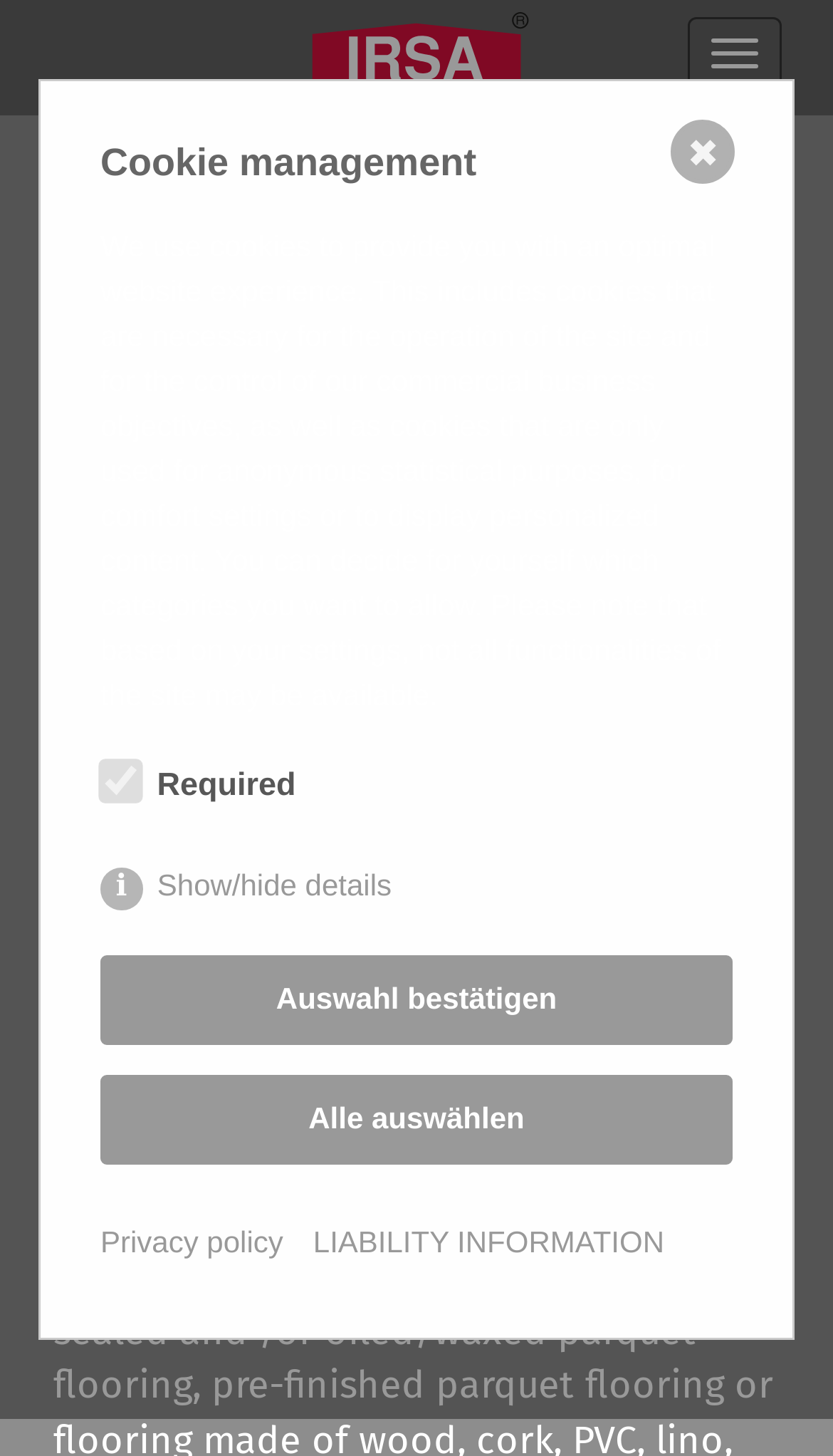What is the name of the product mentioned on the webpage?
Please answer the question with a detailed and comprehensive explanation.

I found the product name by looking at the heading 'IRSA Aqua Cleaner 5000' which is located in the middle of the webpage, indicating that this is the name of the product being mentioned.